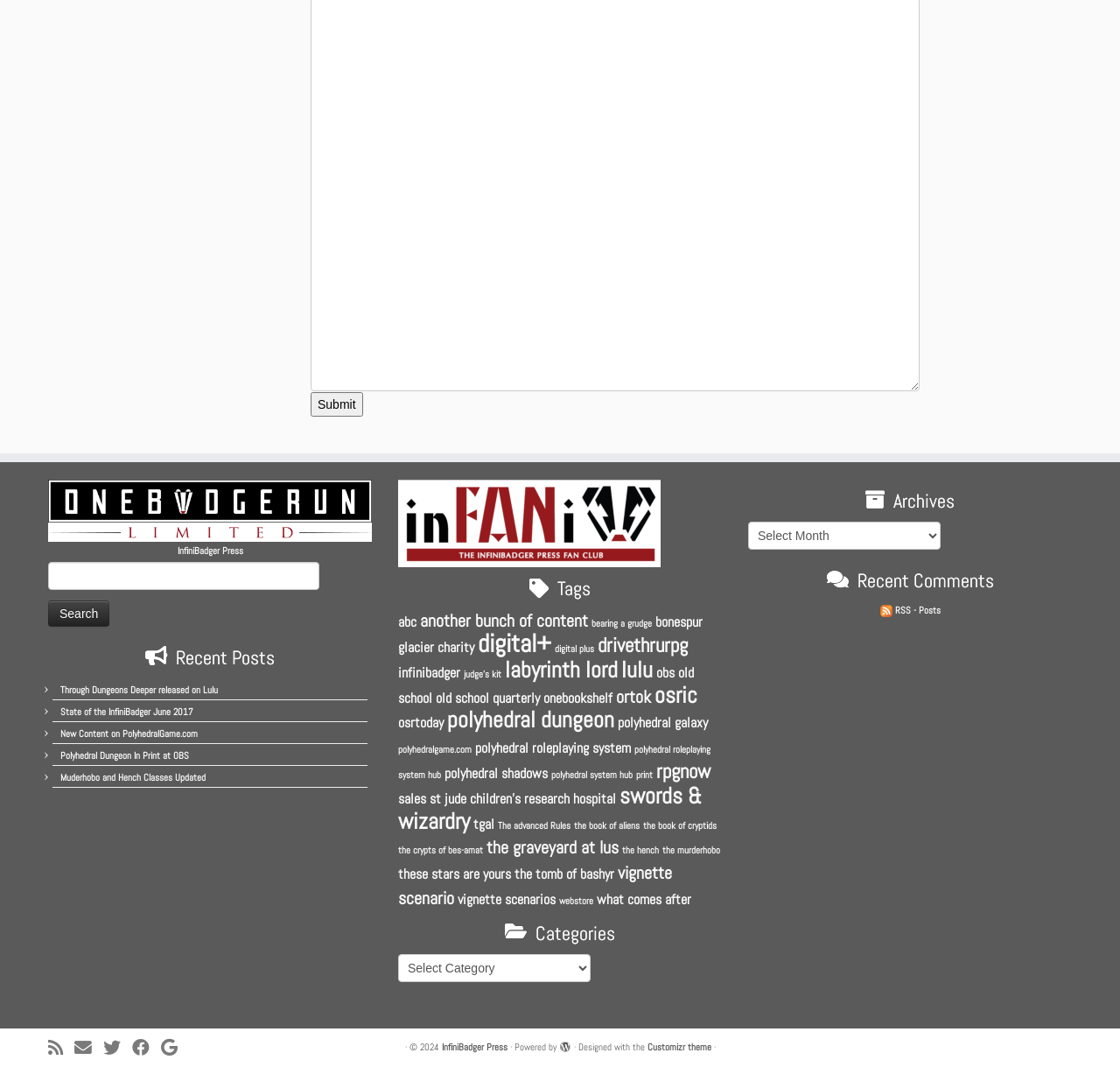Provide the bounding box coordinates of the UI element that matches the description: "judge's kit".

[0.414, 0.622, 0.448, 0.633]